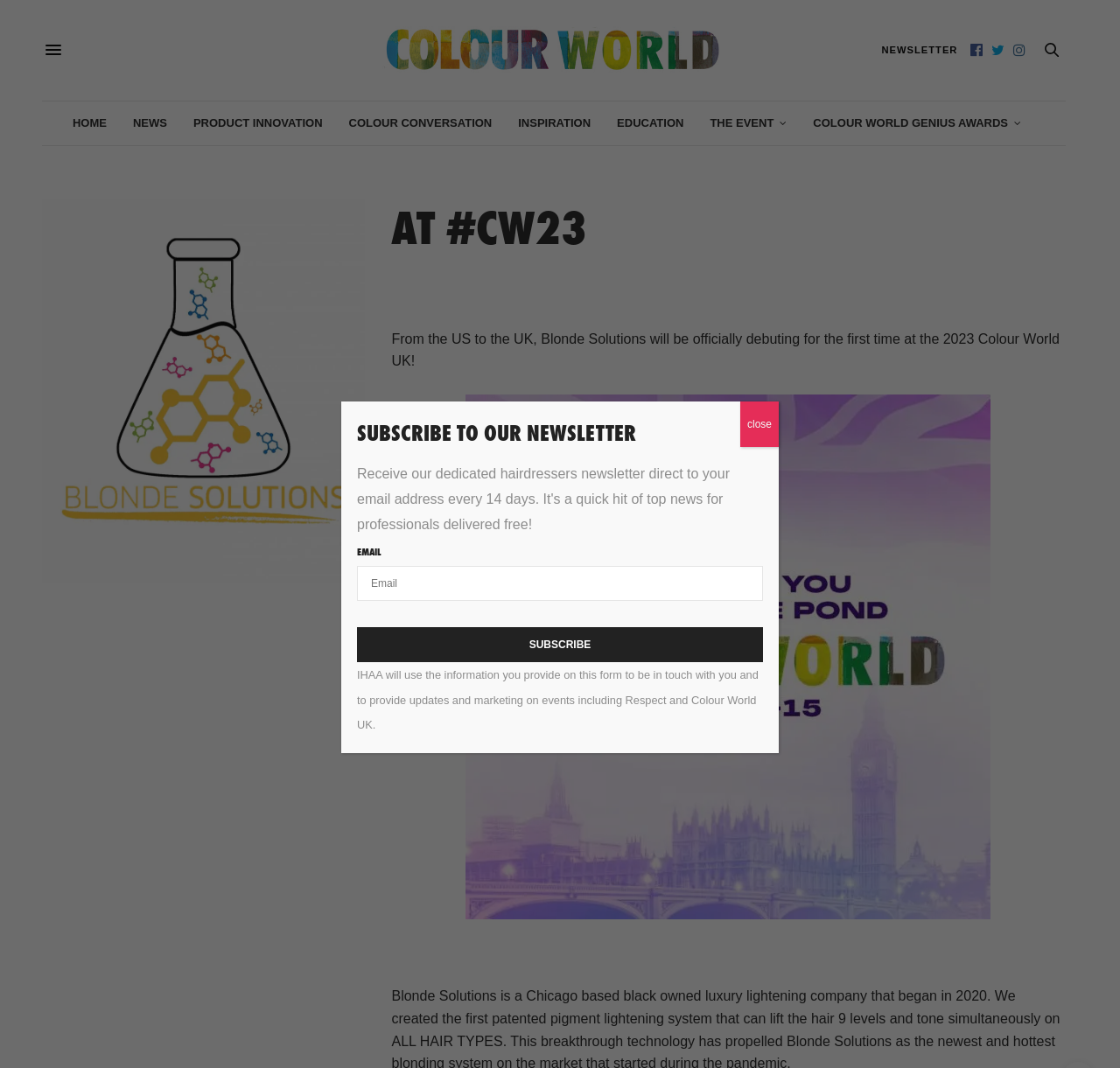What is the frequency of the newsletter? Analyze the screenshot and reply with just one word or a short phrase.

Every 14 days